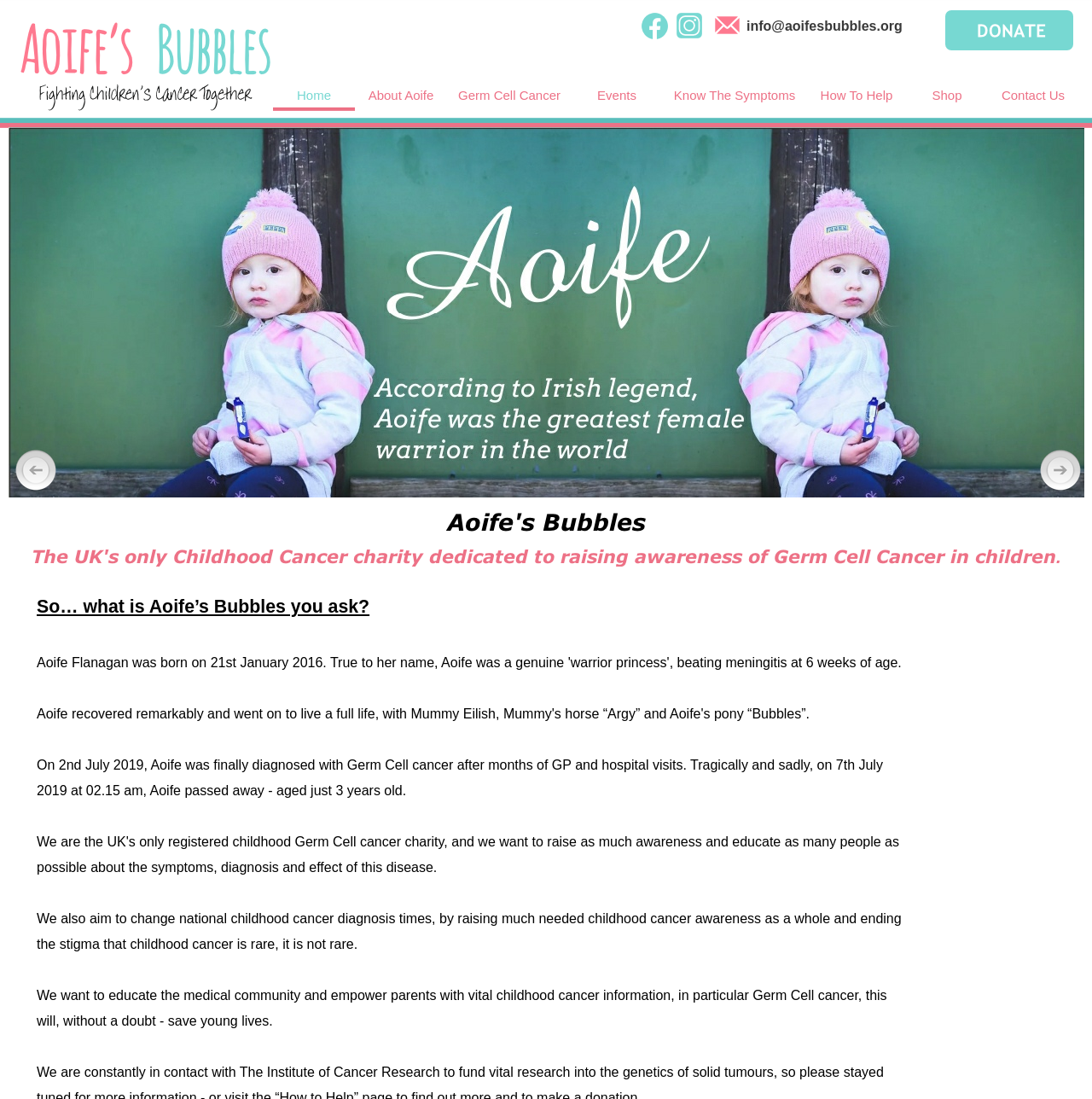Highlight the bounding box coordinates of the region I should click on to meet the following instruction: "Click the 'Contact Us' link".

[0.909, 0.073, 0.984, 0.101]